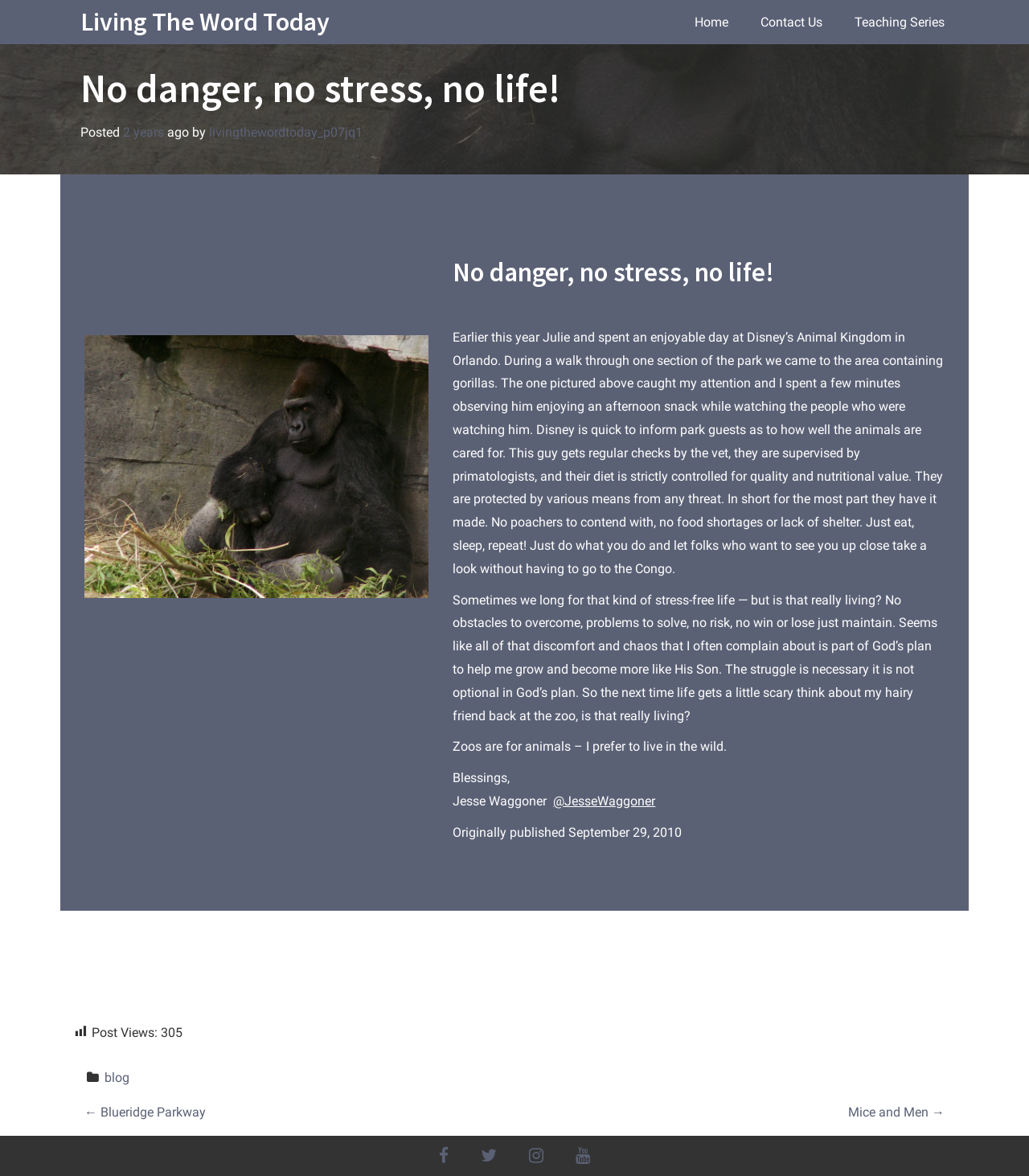Determine the bounding box coordinates of the region that needs to be clicked to achieve the task: "Click on the 'Home' link".

[0.659, 0.002, 0.723, 0.036]